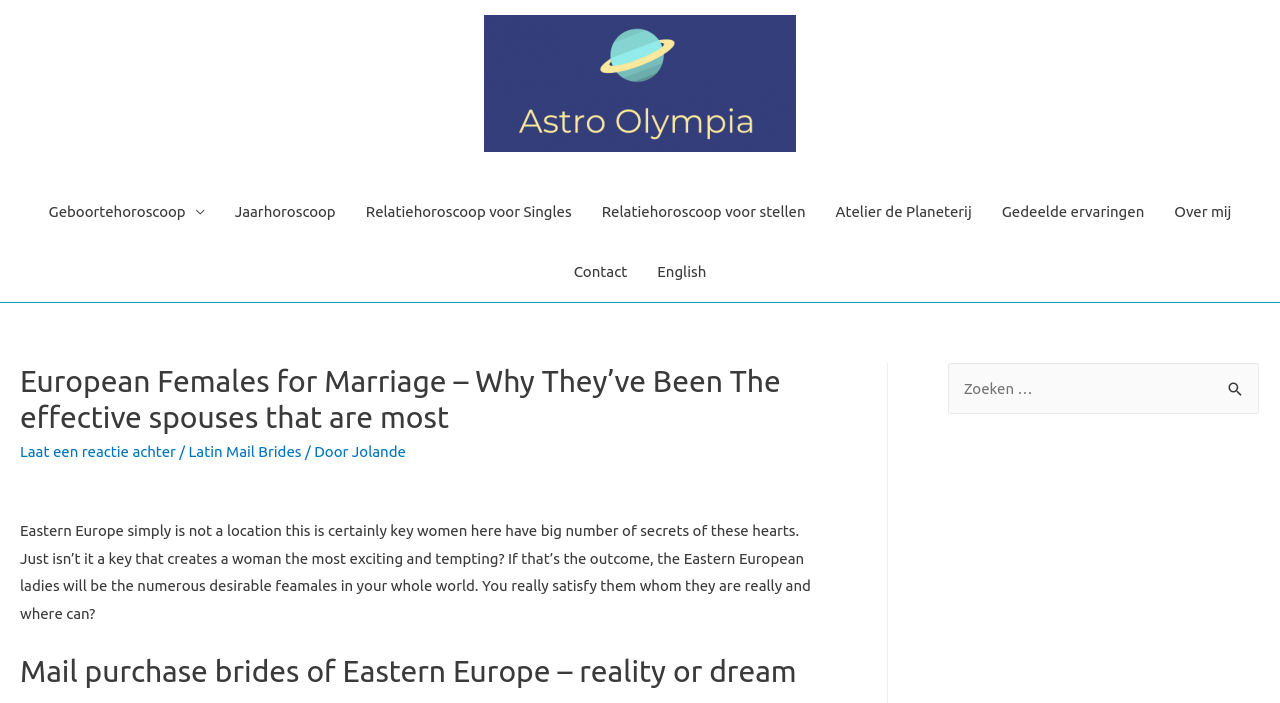Create an in-depth description of the webpage, covering main sections.

This webpage is about European females for marriage, specifically highlighting their desirable qualities. At the top, there is a navigation menu with 8 links, including "Geboortehoroscoop", "Jaarhoroscoop", and "Contact", which are aligned horizontally across the page. Below the navigation menu, there is a header section with a title "European Females for Marriage – Why They’ve Been The effective spouses that are most" and a link to leave a comment.

The main content of the page is divided into two sections. On the left, there is a block of text that discusses the secrets of Eastern European women's hearts, making them exciting and tempting. On the right, there is a complementary section with a search bar and a button labeled "Zoeken" (meaning "Search" in Dutch). The search bar has a placeholder text "Zoeken naar:" (meaning "Search for:").

At the bottom of the page, there is a heading "Mail purchase brides of Eastern Europe – reality or dream", which seems to be a subtopic related to the main theme of the page. There are also several links scattered throughout the page, including "Latin Mail Brides" and "Jolande", which may be related to the topic of European females for marriage.